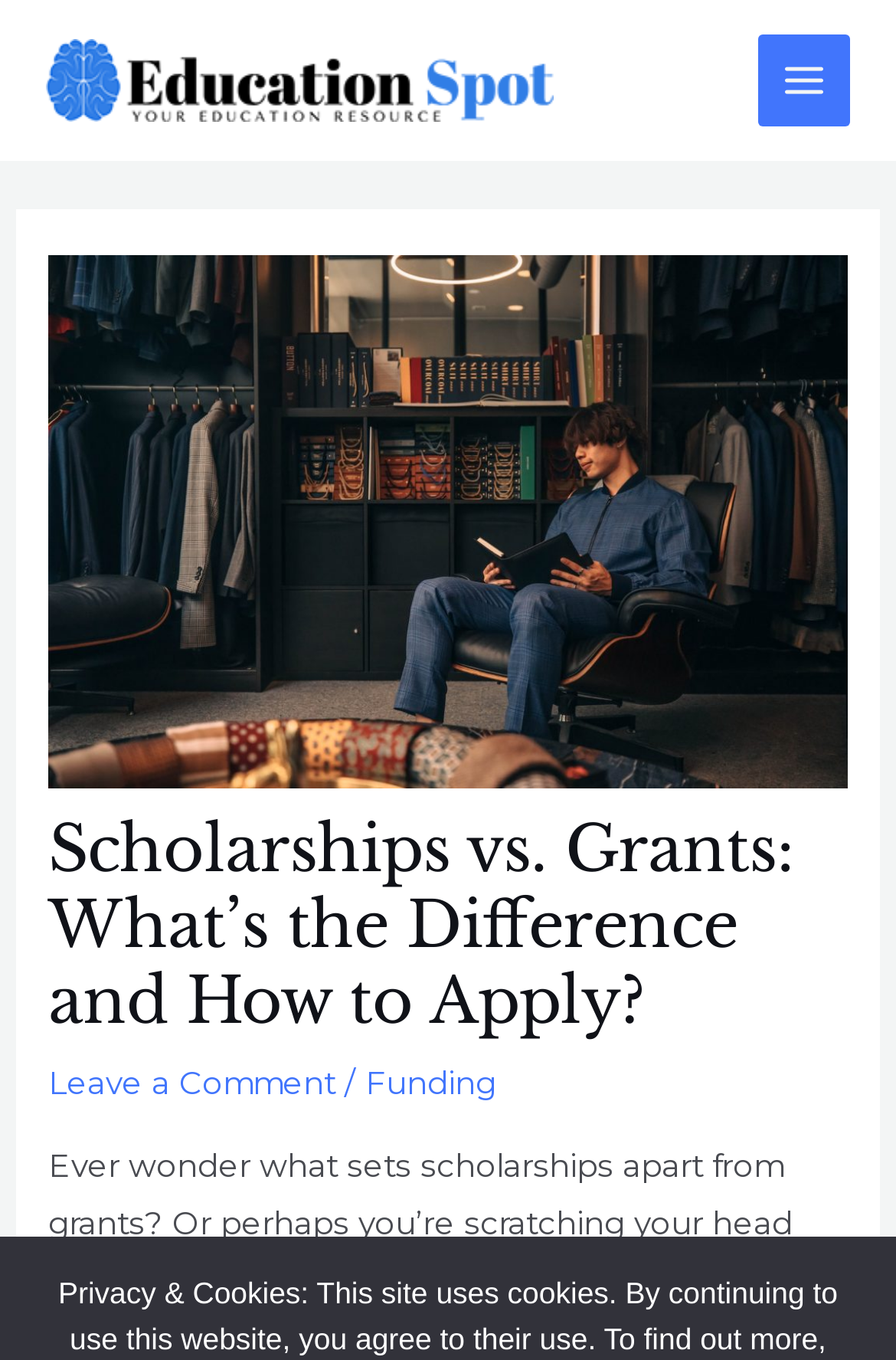What is the category of the article?
Use the information from the screenshot to give a comprehensive response to the question.

I determined the category of the article by looking at the link element with the text 'Funding' which is likely a category or tag associated with the article.